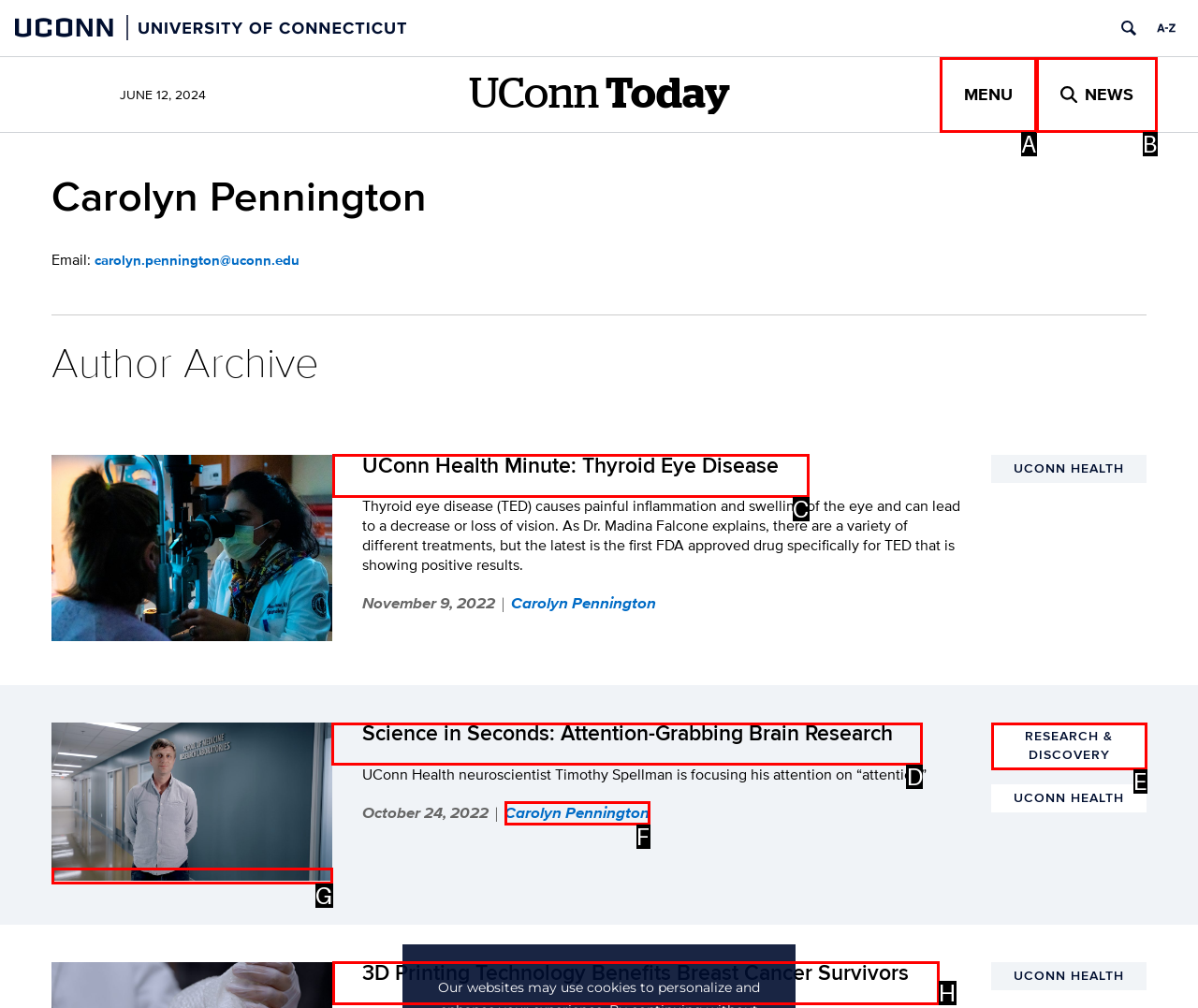Based on the task: View Science in Seconds: Attention-Grabbing Brain Research, which UI element should be clicked? Answer with the letter that corresponds to the correct option from the choices given.

D